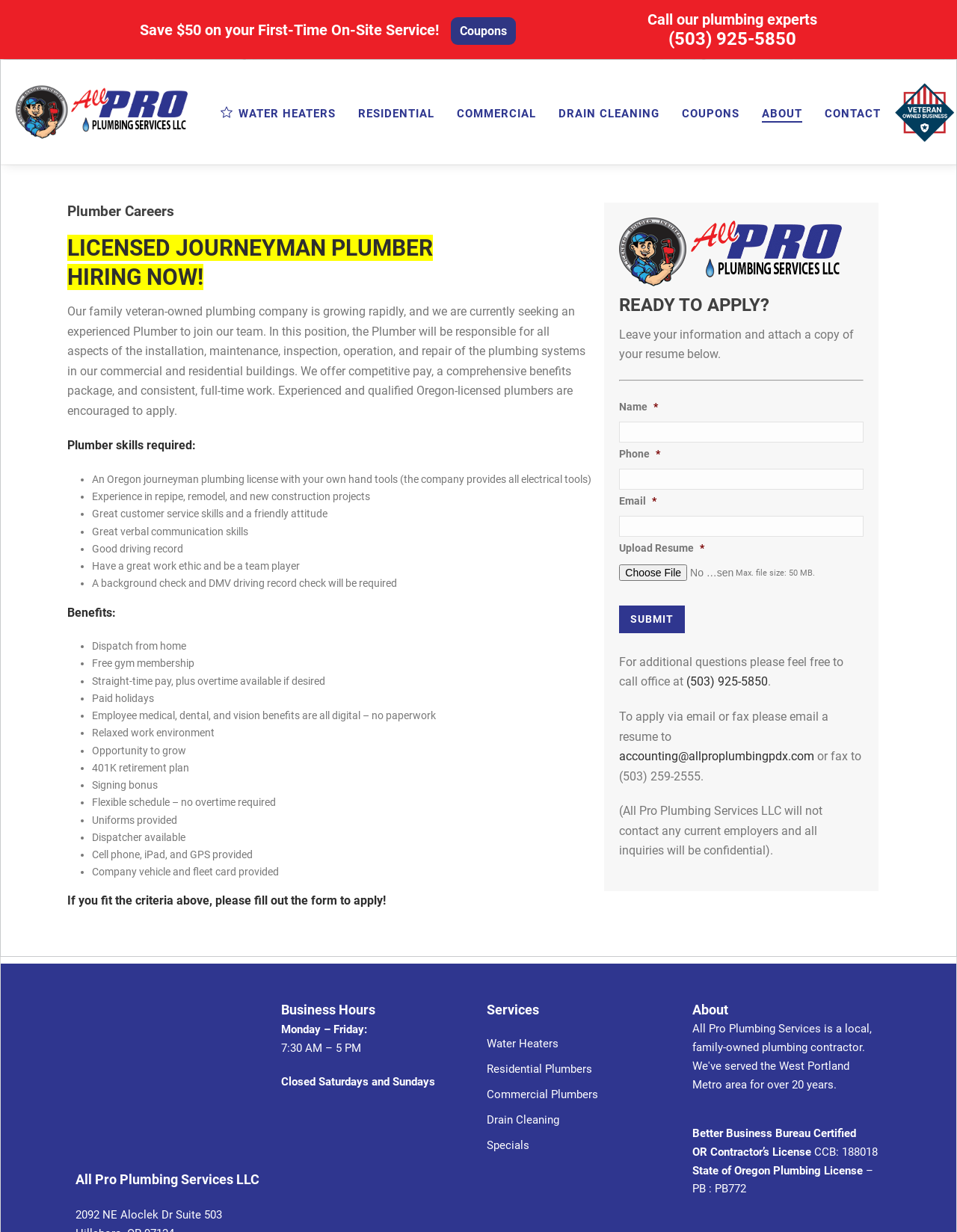Please analyze the image and provide a thorough answer to the question:
What is the job title being hired for?

I found the job title by reading the heading element with the text 'LICENSED JOURNEYMAN PLUMBER HIRING NOW!' and the surrounding text that describes the job responsibilities.